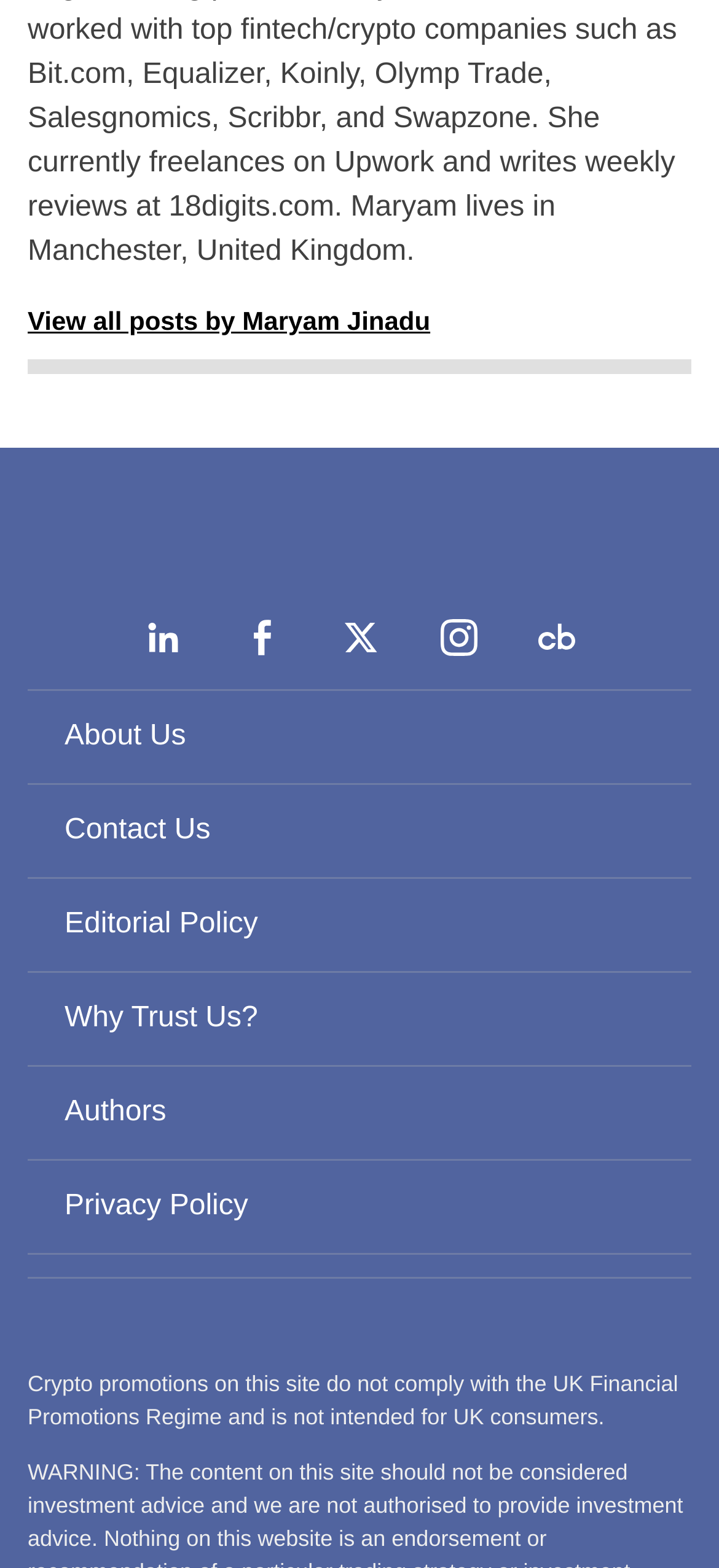Determine the coordinates of the bounding box that should be clicked to complete the instruction: "Click the first image". The coordinates should be represented by four float numbers between 0 and 1: [left, top, right, bottom].

[0.179, 0.318, 0.821, 0.36]